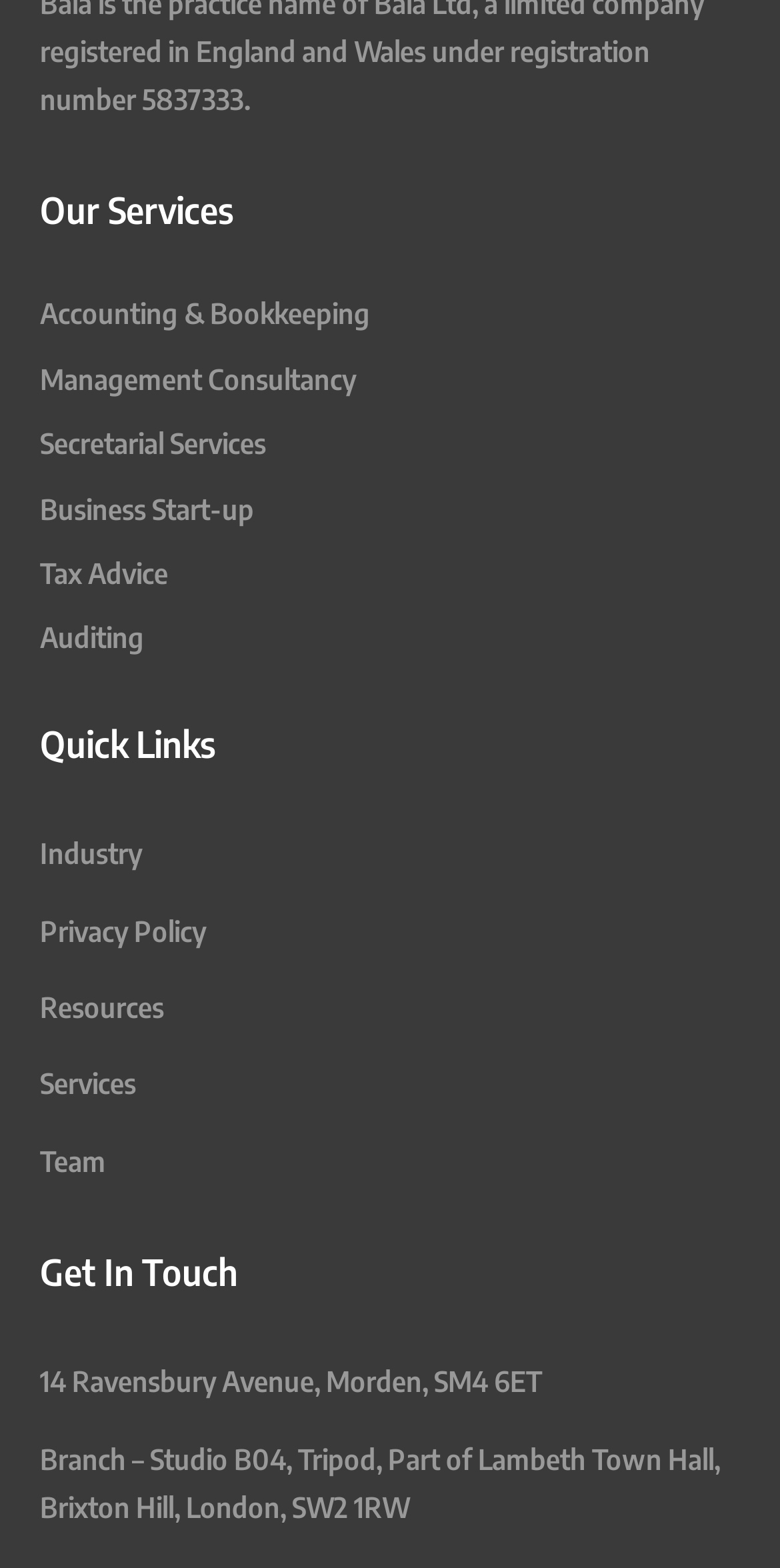Identify the bounding box coordinates of the region that needs to be clicked to carry out this instruction: "Search this site". Provide these coordinates as four float numbers ranging from 0 to 1, i.e., [left, top, right, bottom].

None